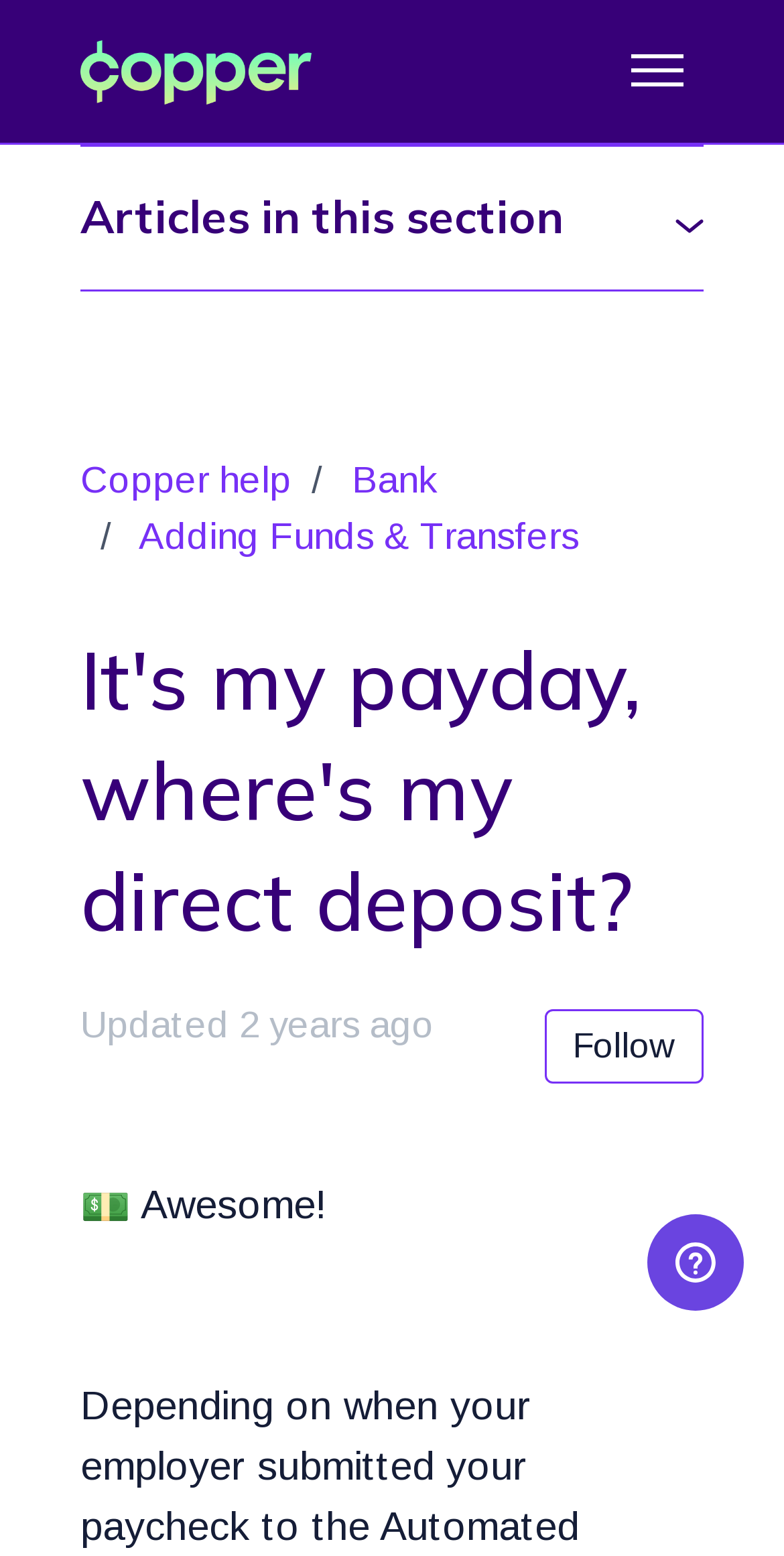What is the purpose of the iframe at the bottom of the page?
Please provide a comprehensive answer to the question based on the webpage screenshot.

The purpose of the iframe at the bottom of the page can be inferred from the element description, which states that it 'Opens a widget where you can find more information'.